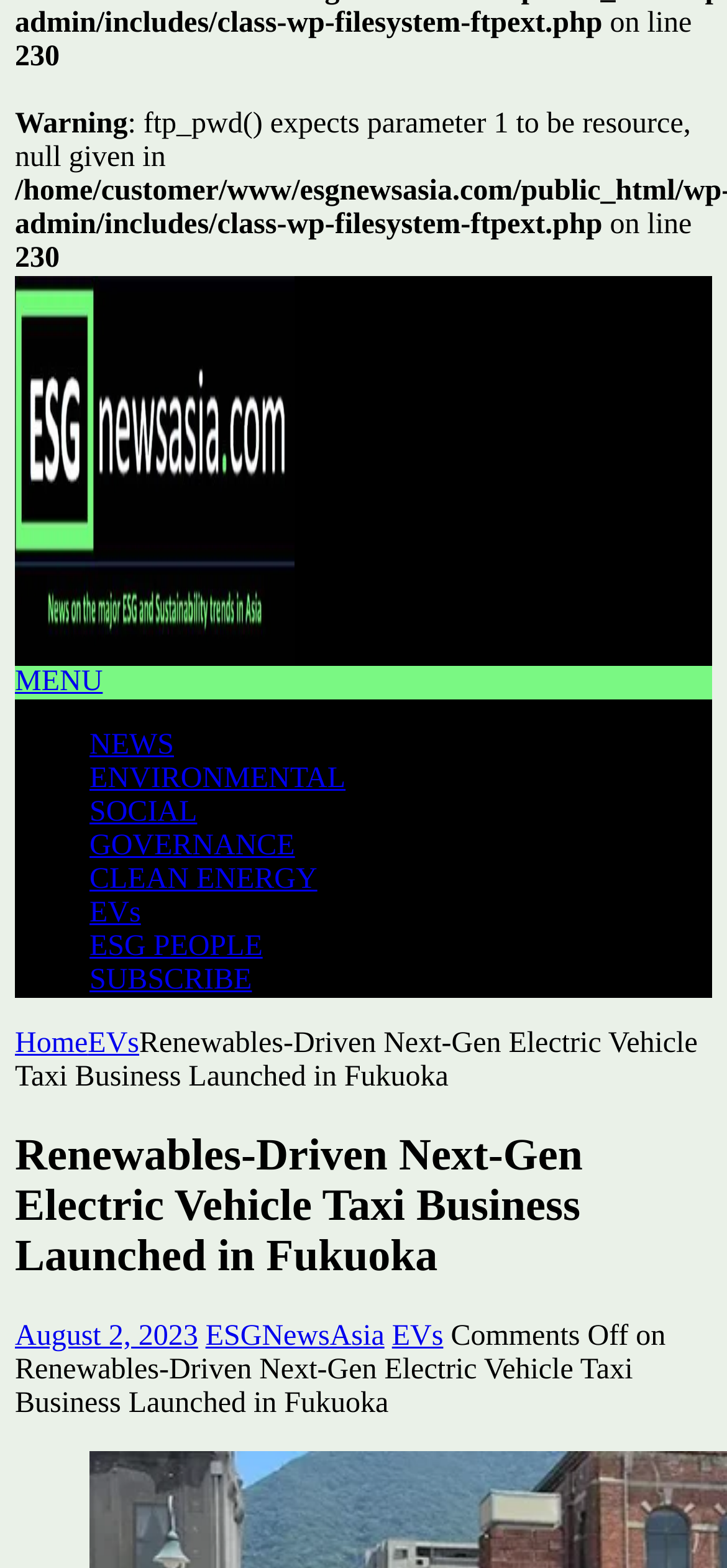How many categories are listed under the MENU button?
Please provide a single word or phrase as your answer based on the image.

7